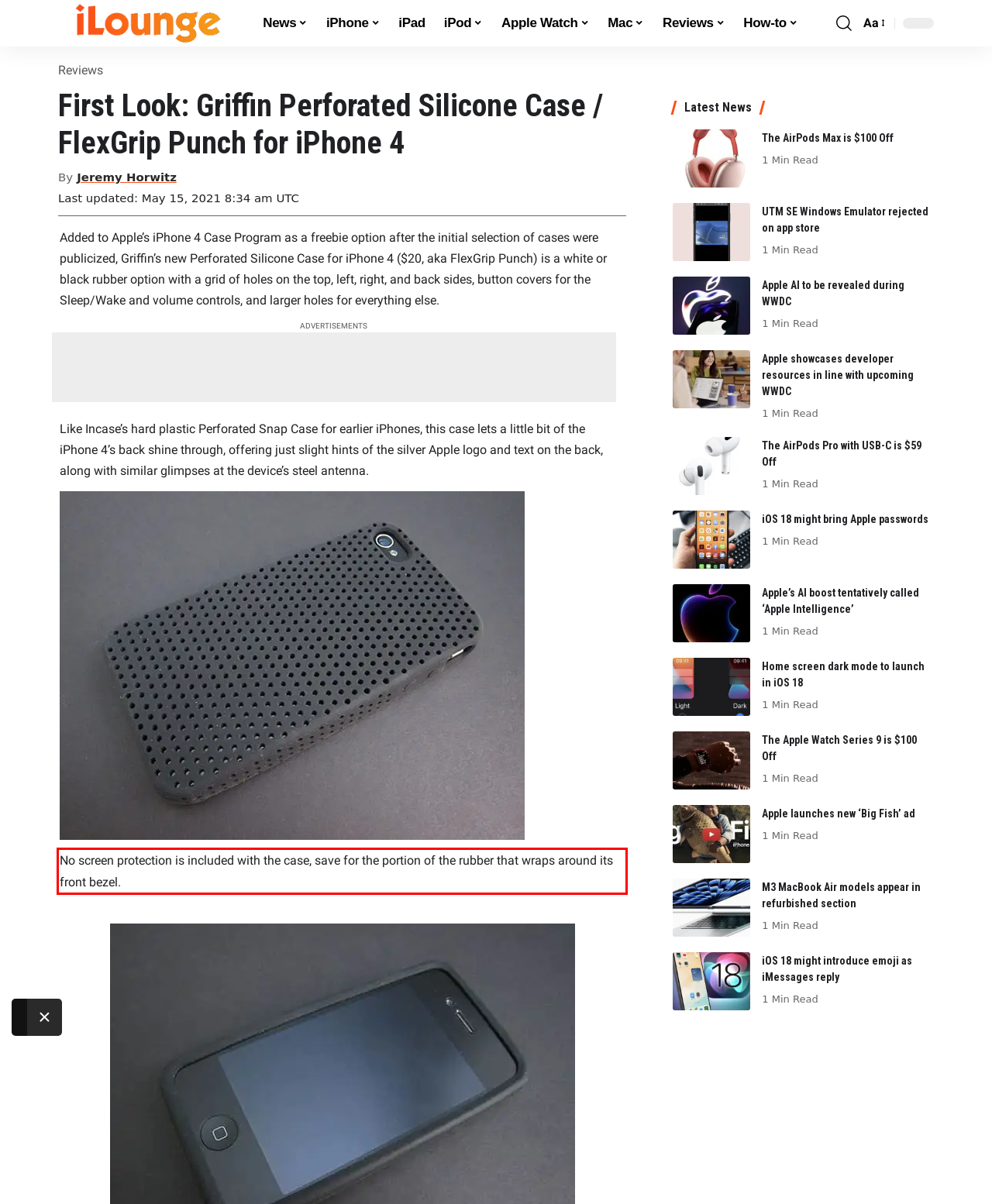Using the provided screenshot of a webpage, recognize and generate the text found within the red rectangle bounding box.

No screen protection is included with the case, save for the portion of the rubber that wraps around its front bezel.